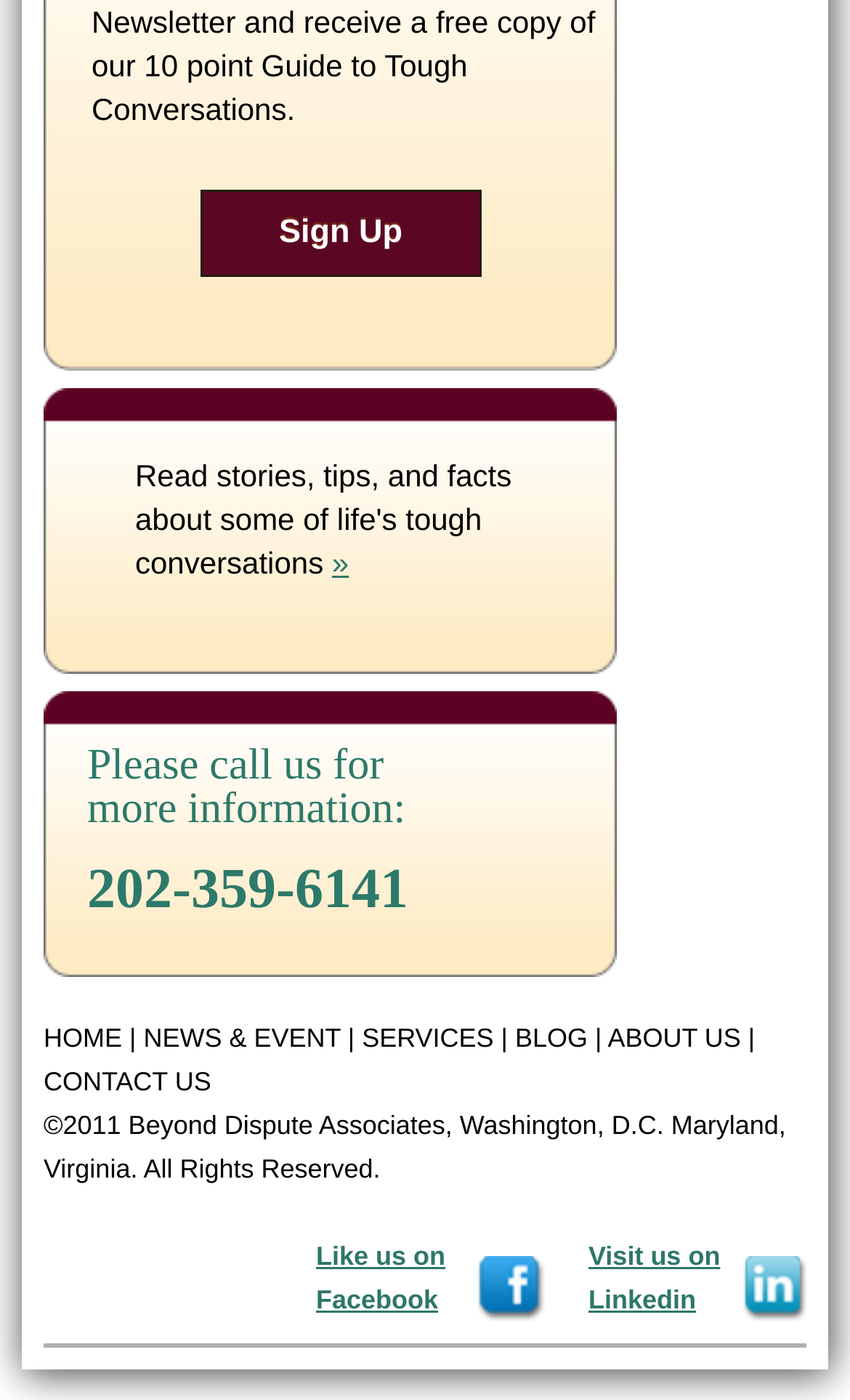Please reply to the following question using a single word or phrase: 
What social media platforms are linked?

Facebook and Linkedin